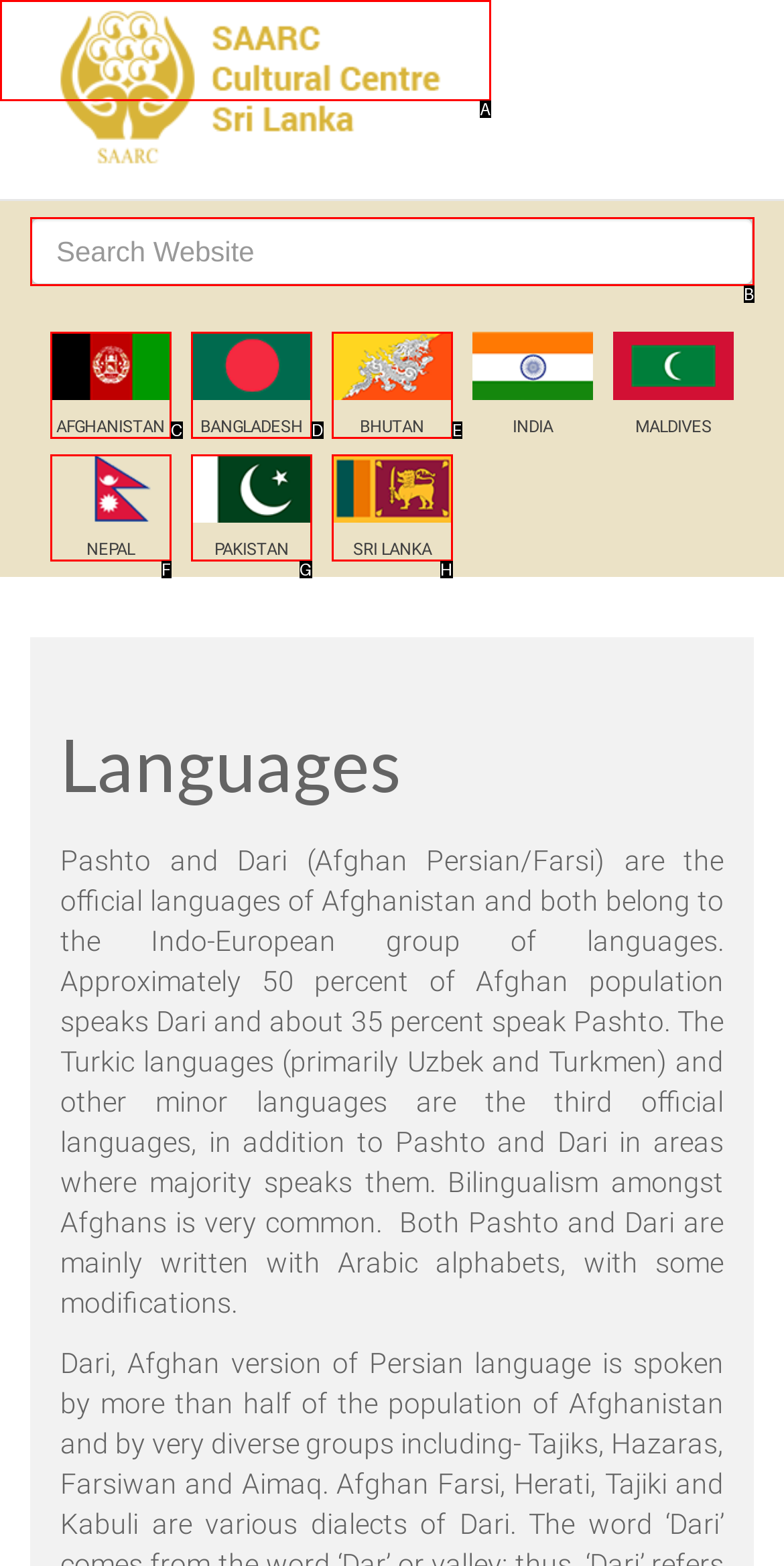Determine which option aligns with the description: Sri Lanka. Provide the letter of the chosen option directly.

H